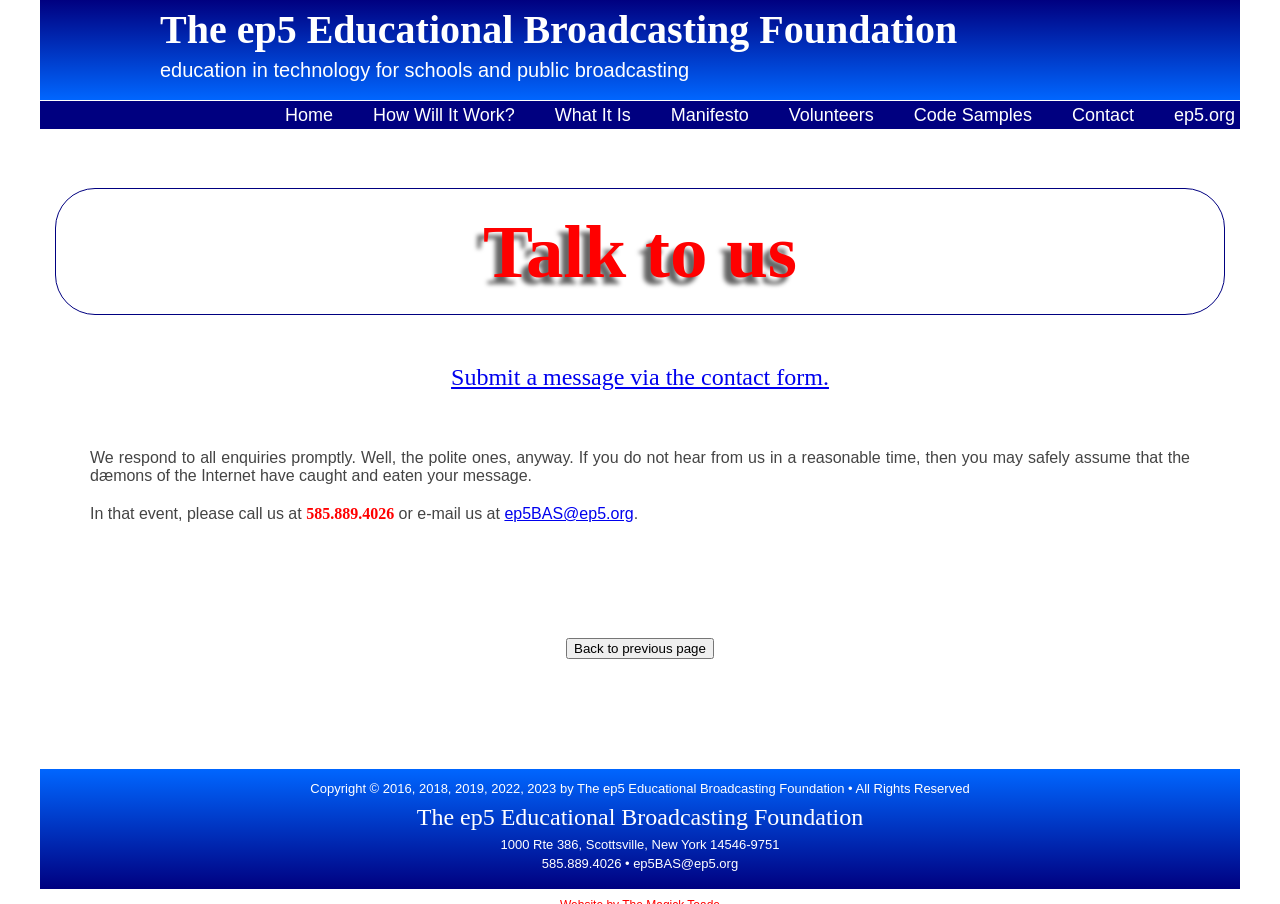How can I contact ep5BAS?
From the image, respond using a single word or phrase.

By email or phone